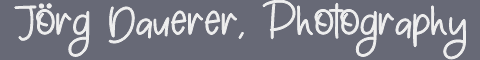Detail everything you observe in the image.

The image features the signature and branding of Jörg Dauerer, a photographer known for capturing stunning landscapes and scenic views. The text is artistically styled, showcasing a blend of elegance and creativity that reflects Dauerer's artistic approach. The warm colors and soft lines used in the logo contribute to a welcoming and professional aesthetic, suggesting a deep appreciation for the beauty of nature, particularly in locations like Uttakleiv Beach in Norway, which is associated with his work. This logo serves to elevate the viewer's experience, connecting them with the world of fine photography.